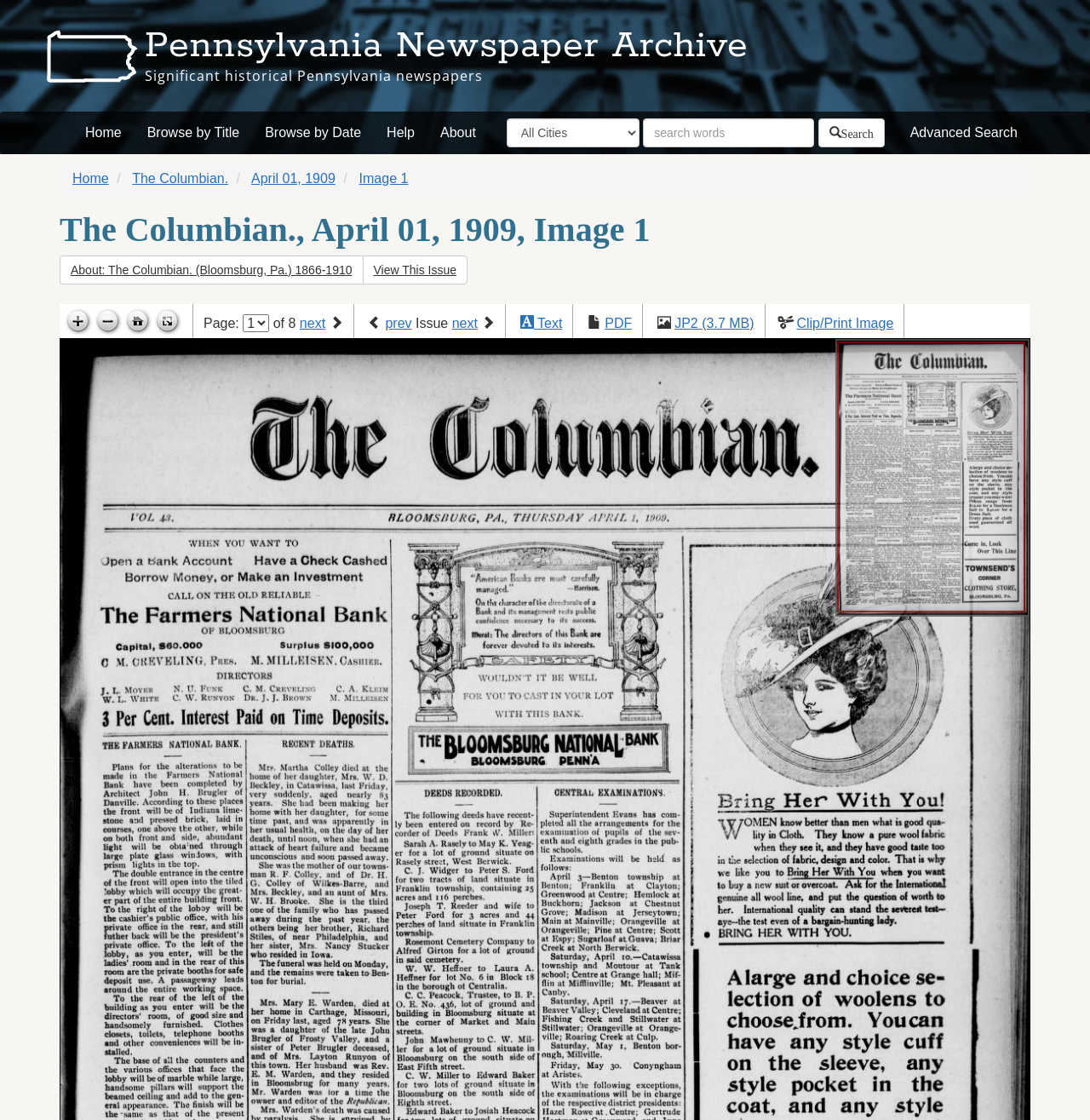Please identify the bounding box coordinates of the element I should click to complete this instruction: 'Go to the next page'. The coordinates should be given as four float numbers between 0 and 1, like this: [left, top, right, bottom].

[0.275, 0.282, 0.299, 0.295]